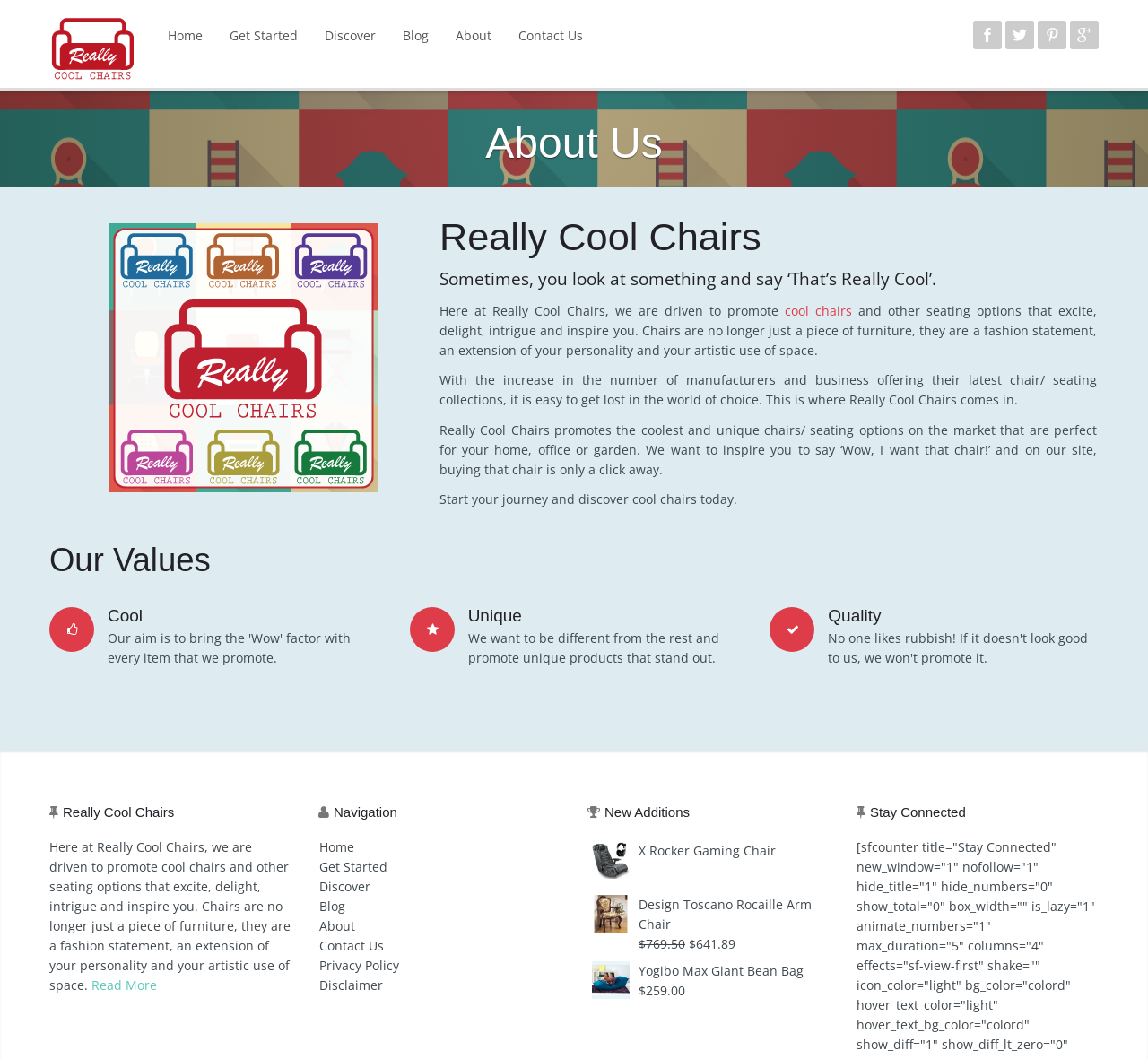Can you identify the bounding box coordinates of the clickable region needed to carry out this instruction: 'Contact us'? The coordinates should be four float numbers within the range of 0 to 1, stated as [left, top, right, bottom].

None